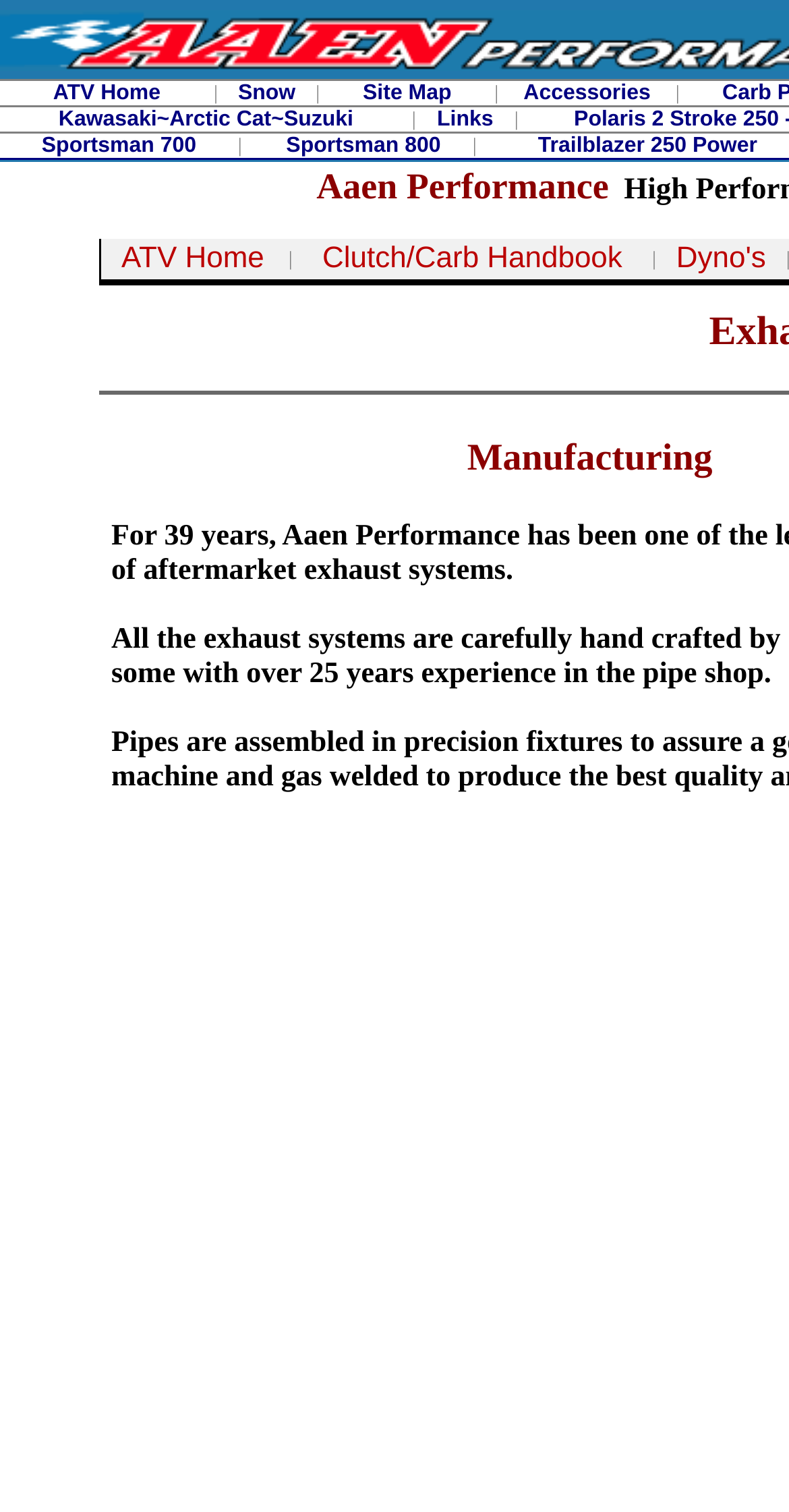Answer the question with a single word or phrase: 
What is the last link in the second row of the grid?

Dyno's